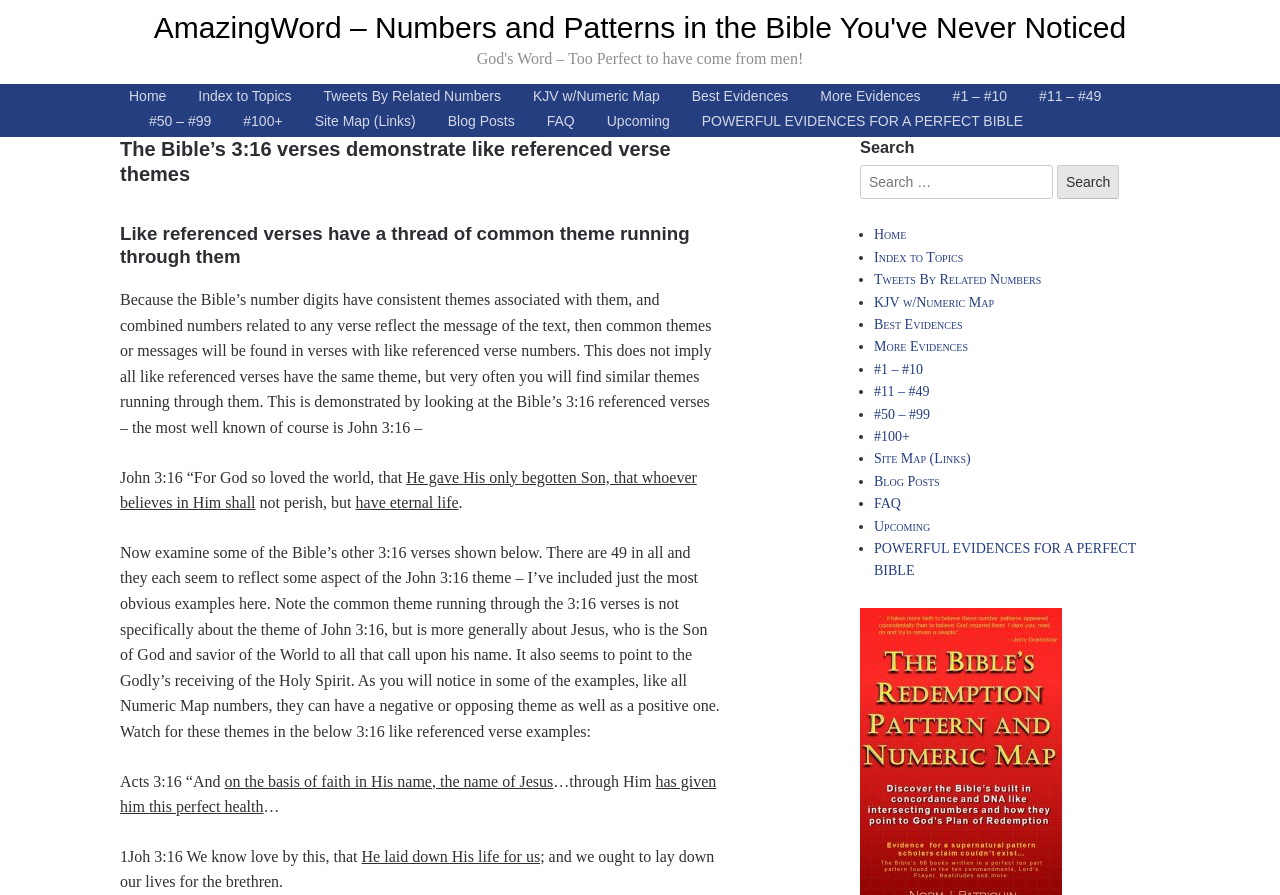What is the purpose of the search box?
Provide a detailed answer to the question using information from the image.

The search box is likely intended to allow users to search for specific content or topics within the website, as it is a common feature found on many websites.